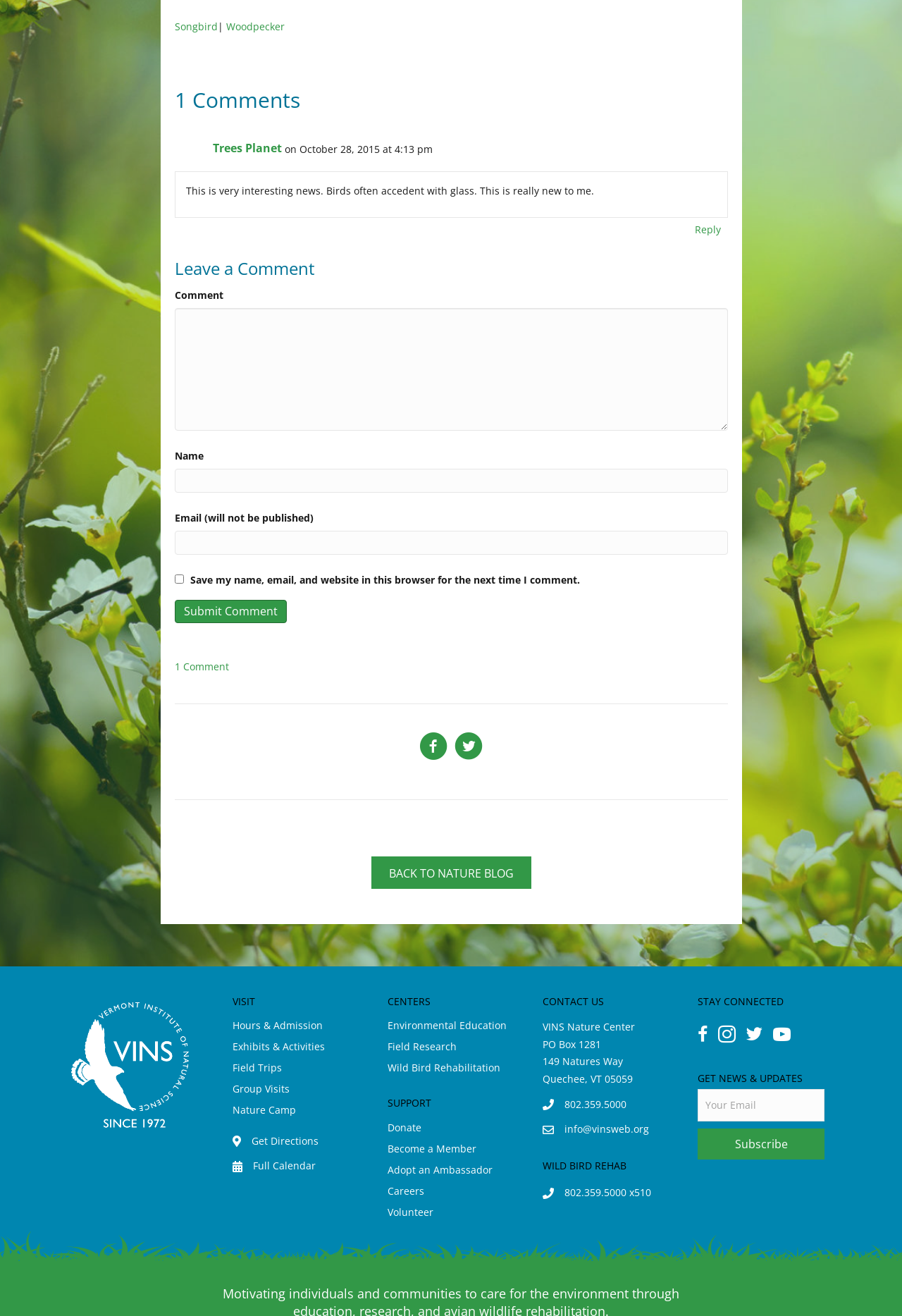Identify the bounding box for the UI element described as: "BACK TO NATURE BLOG". The coordinates should be four float numbers between 0 and 1, i.e., [left, top, right, bottom].

[0.411, 0.651, 0.589, 0.675]